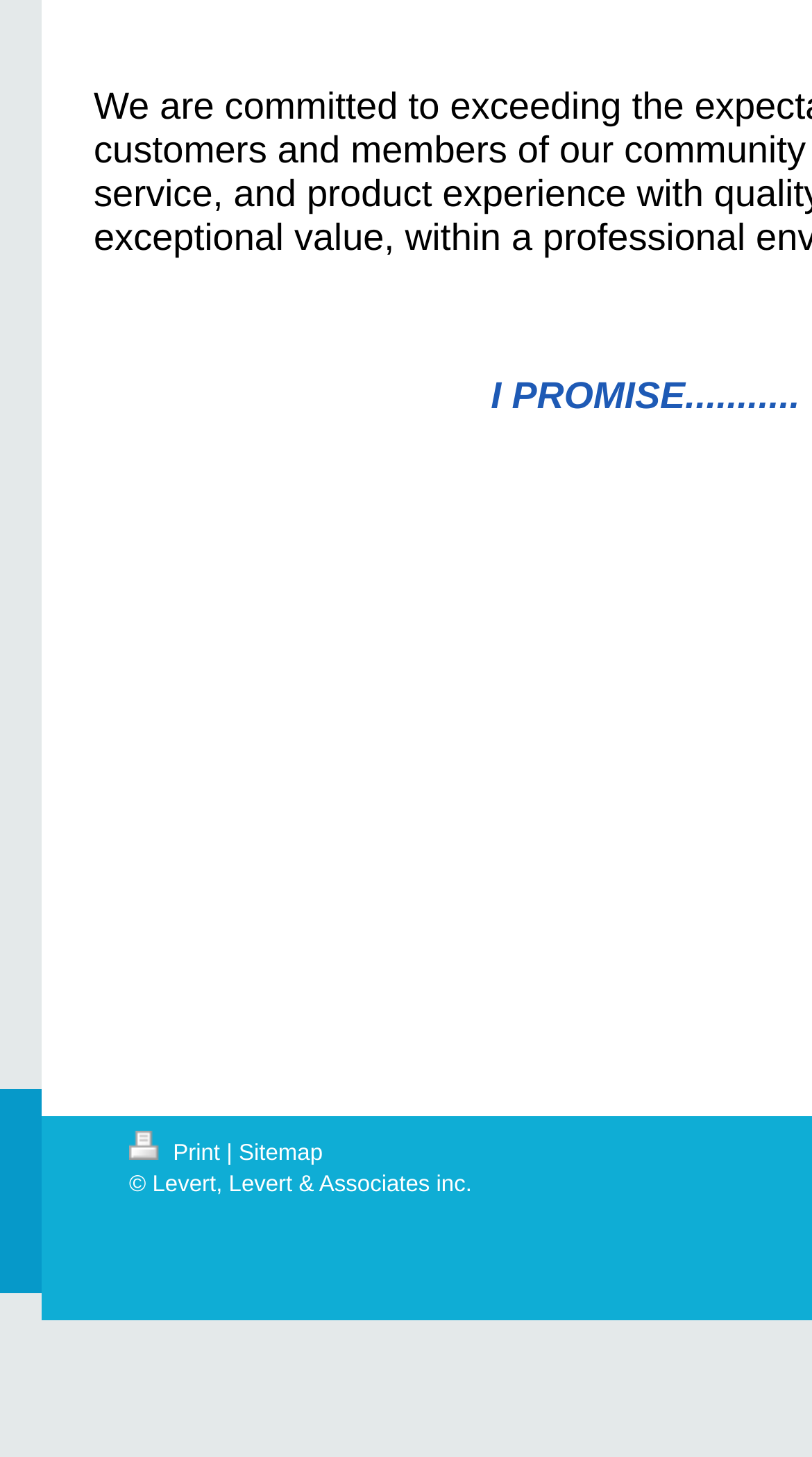Please respond to the question using a single word or phrase:
What is the text at the top?

I PROMISE............